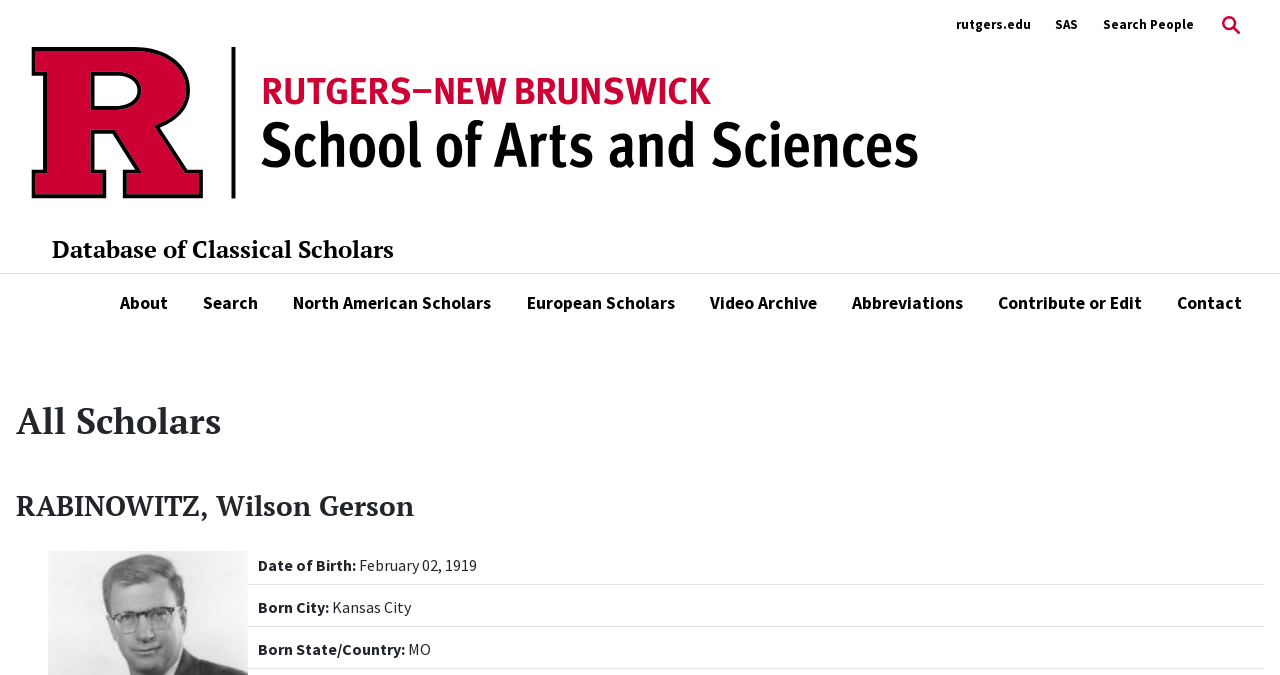Please give a concise answer to this question using a single word or phrase: 
What is the state or country where the scholar was born?

MO